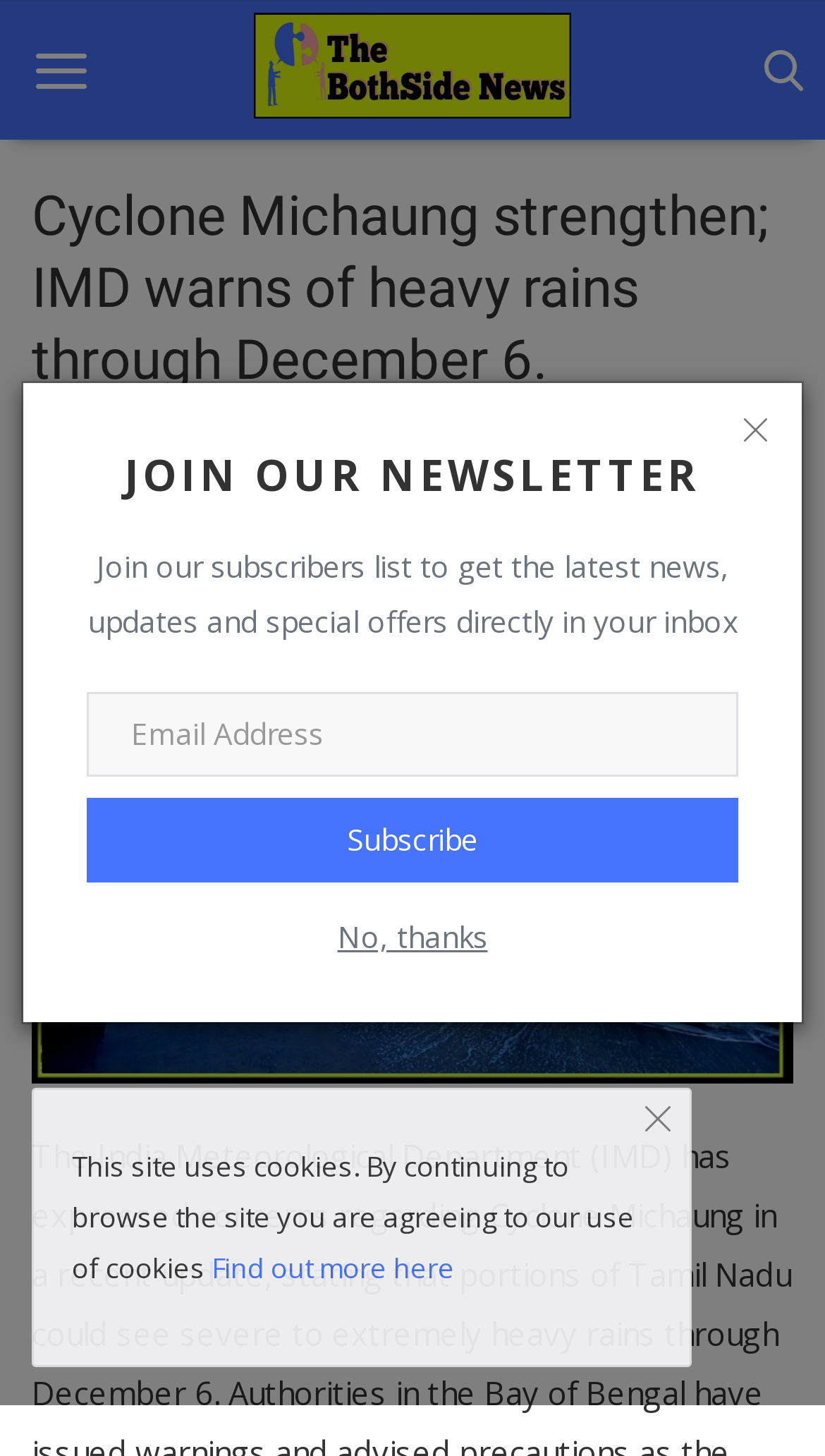Create a detailed narrative of the webpage’s visual and textual elements.

The webpage appears to be a news article page, with a focus on a specific news story about Cyclone Michaung. At the top of the page, there is a logo and a navigation menu with links to various sections of the website, including Home, India, World, Defence News, and more.

Below the navigation menu, there is a large heading that reads "Cyclone Michaung strengthen; IMD warns of heavy rains through December 6." This heading is followed by a smaller subheading with the same text. To the right of the subheading, there are several links and icons, including a link to add the article to a reading list and an image related to the cyclone.

The main content of the article is accompanied by an image, which takes up a significant portion of the page. The image is likely a visual representation of the cyclone or its impact.

In the top-right corner of the page, there is a dialog box with a heading that reads "JOIN OUR NEWSLETTER". This dialog box contains a form where users can enter their email address to subscribe to the newsletter. There are also two buttons, "Subscribe" and "No, thanks", which allow users to opt-in or opt-out of the newsletter.

At the bottom of the page, there is a notice that reads "This site uses cookies. By continuing to browse the site you are agreeing to our use of cookies". This notice is accompanied by a link to "Find out more here", which likely provides more information about the site's cookie policy.

There are also several icons and links scattered throughout the page, including a link to the website's logo, a link to a "Viral Video" section, and an icon that appears to be a settings or options button.